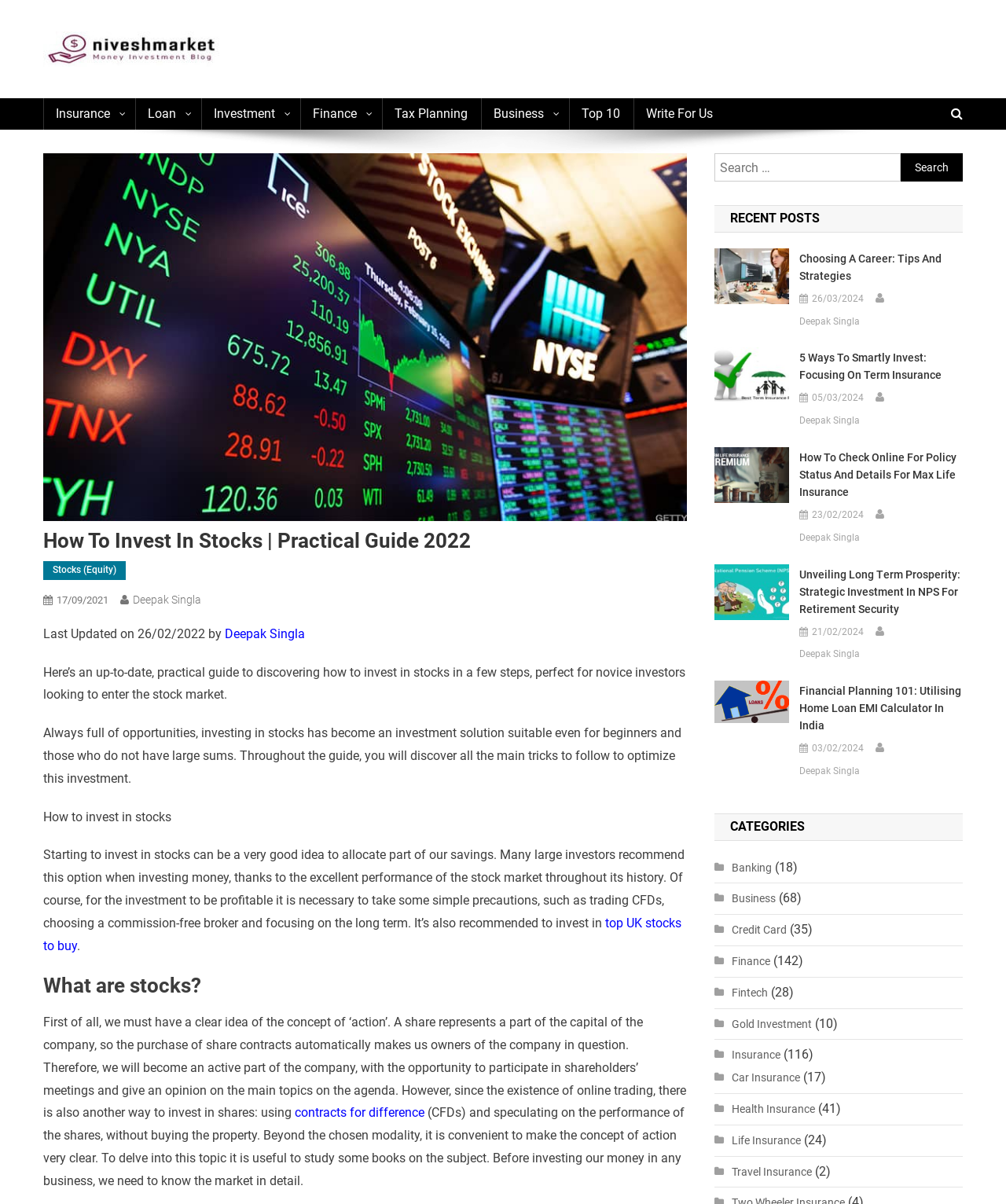Pinpoint the bounding box coordinates for the area that should be clicked to perform the following instruction: "Read the article about how to invest in stocks".

[0.043, 0.439, 0.683, 0.508]